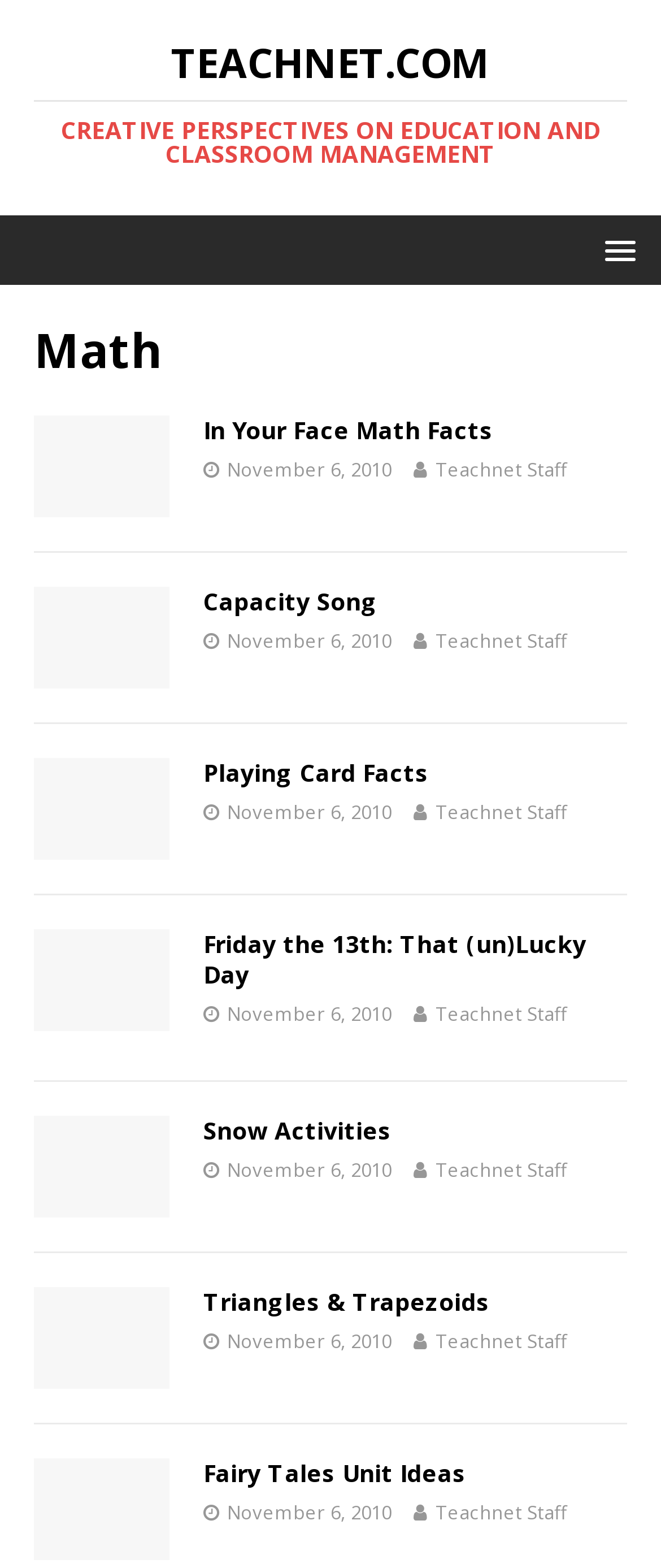Produce an extensive caption that describes everything on the webpage.

The webpage is a collection of math-related articles and resources. At the top, there is a header section with the website's title "TEACHNET.COM" and a subtitle "CREATIVE PERSPECTIVES ON EDUCATION AND CLASSROOM MANAGEMENT". Below this, there is a menu link on the top right corner.

The main content of the page is divided into six sections, each representing a different math-related article. Each section has a heading, a figure with a "No Image" link, and a brief description with a link to the full article. The headings of the articles are "In Your Face Math Facts", "Capacity Song", "Playing Card Facts", "Friday the 13th: That (un)Lucky Day", "Snow Activities", and "Triangles & Trapezoids". Each article also has a publication date "November 6, 2010" and a link to the author "Teachnet Staff".

The articles are arranged in a vertical layout, with each section stacked below the previous one. The figures with "No Image" links are positioned to the left of each section, and the headings and descriptions are positioned to the right of the figures. The publication dates and author links are placed below the descriptions.